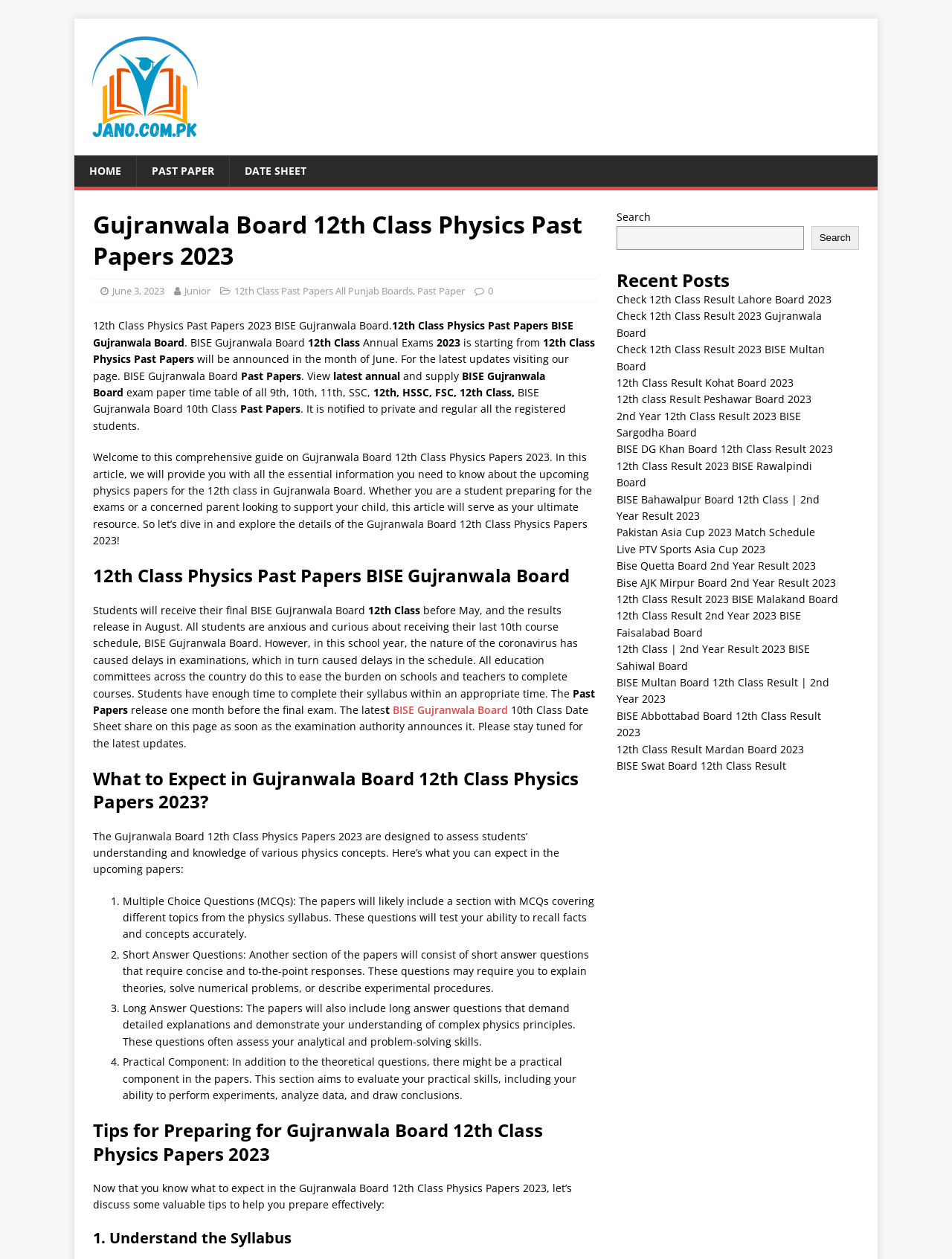Locate the bounding box coordinates of the segment that needs to be clicked to meet this instruction: "Check 12th Class Result Lahore Board 2023".

[0.647, 0.232, 0.873, 0.243]